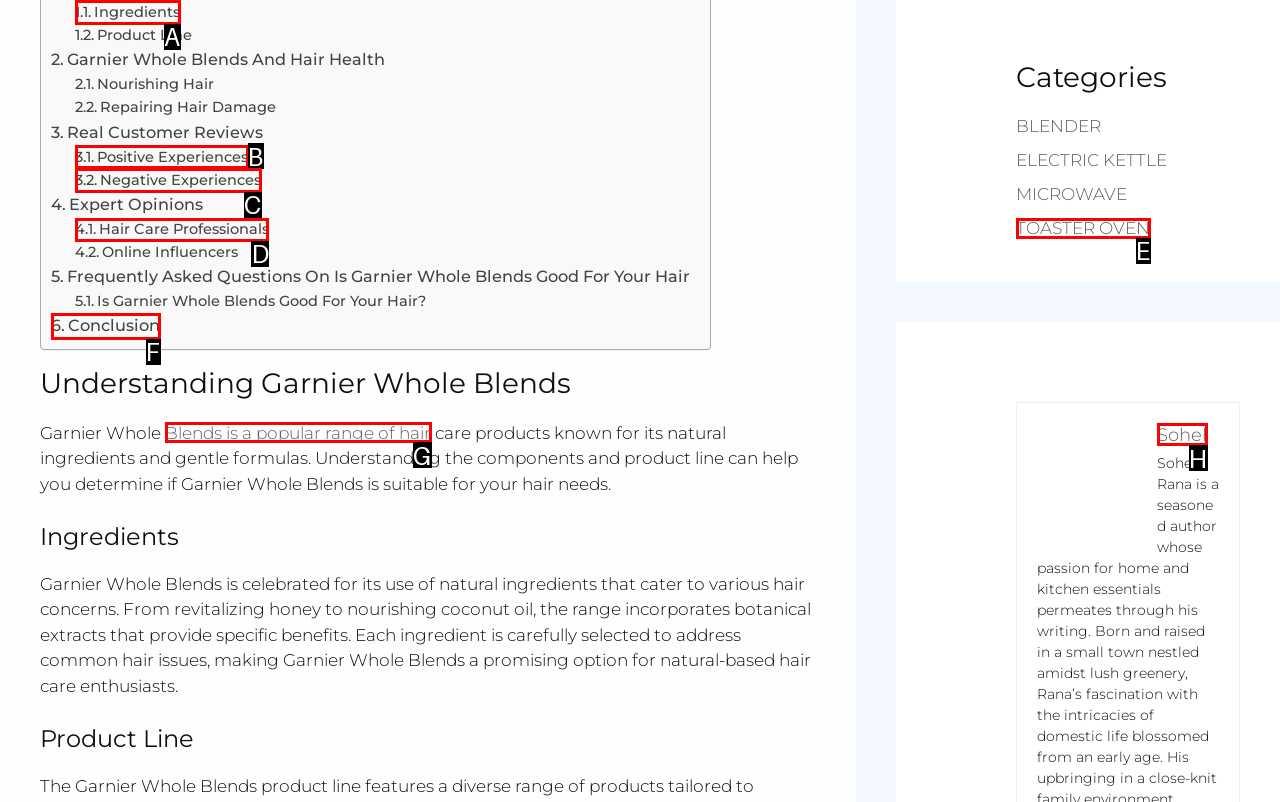For the task: Learn about 'Hair Care Professionals', specify the letter of the option that should be clicked. Answer with the letter only.

D